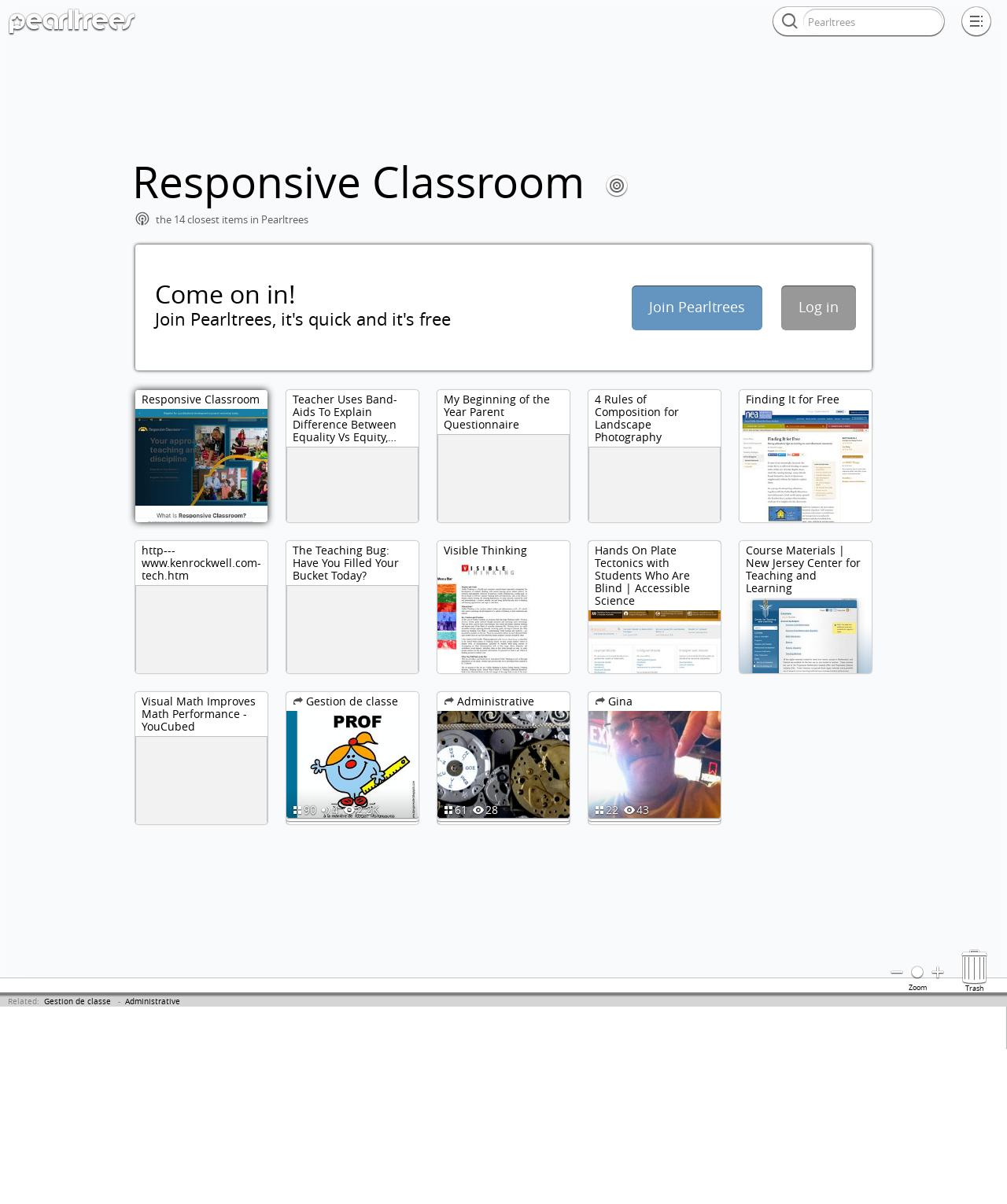Articulate a detailed summary of the webpage's content and design.

This webpage appears to be a profile or dashboard on a platform called Pearltrees, with a focus on education and teaching resources. At the top, there are several static text elements, including "Related", "Join Pearltrees", and "Organize everything with Pearltrees!". Below these, there are three columns of text elements, each containing a list of items with titles such as "Responsive Classroom", "Teacher Uses Band-Aids To Explain Difference Between Equality Vs Equity,…", and "4 Rules of Composition for Landscape Photography". These items seem to be related to teaching and education.

To the right of these columns, there are several buttons and text elements, including "Log in", "Join Pearltrees", and a search bar. At the bottom of the page, there is a layout table with several elements, including a "Zoom" button, a "Trash" button, and a link to "Gestion de classe" and "Administrative" resources.

Throughout the page, there are a total of 34 static text elements, 5 buttons, 2 links, 1 textbox, and 1 layout table. The text elements are scattered throughout the page, with some at the top, some in the middle, and some at the bottom. The buttons and links are mostly located on the right side of the page.